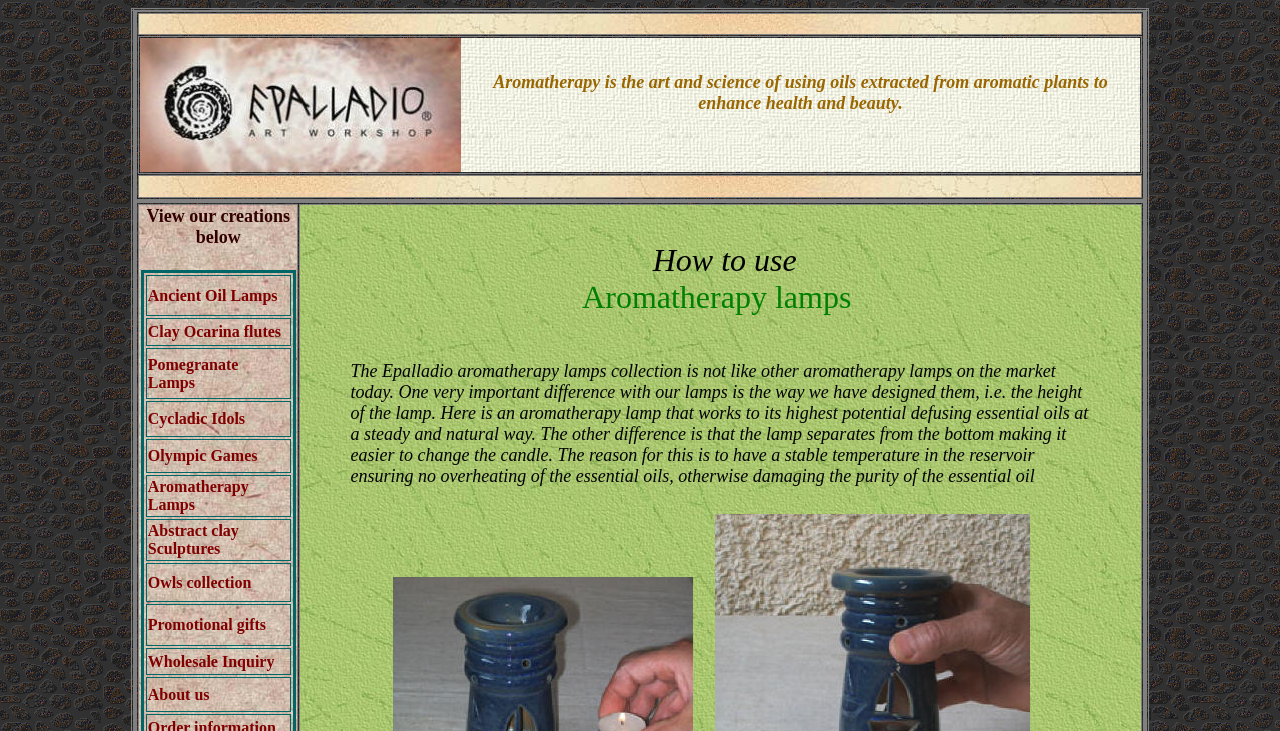Please provide a brief answer to the following inquiry using a single word or phrase:
What is the main topic of this webpage?

Aromatherapy